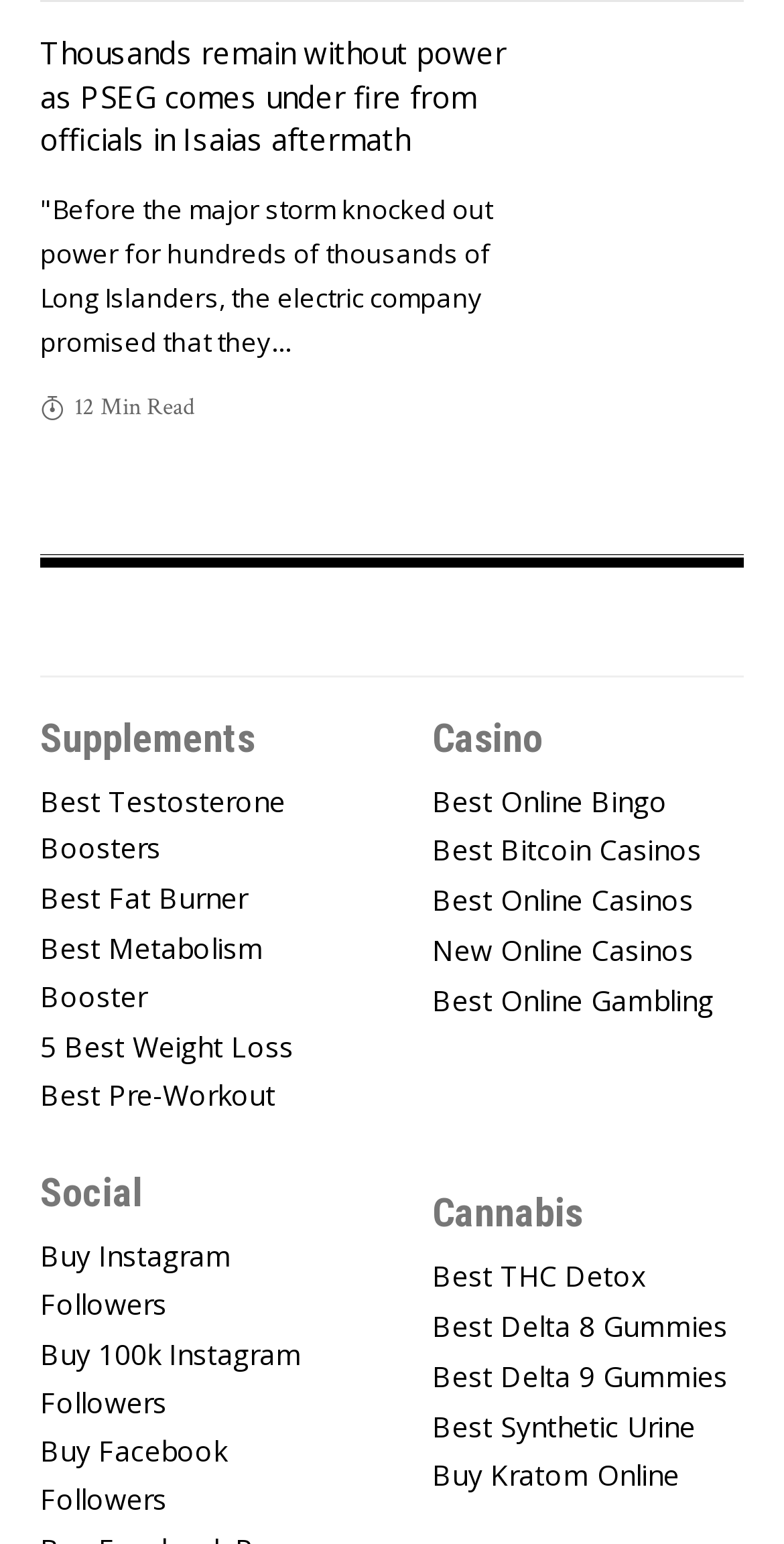Find the bounding box coordinates of the clickable area required to complete the following action: "Learn about the best testosterone boosters".

[0.051, 0.503, 0.449, 0.572]